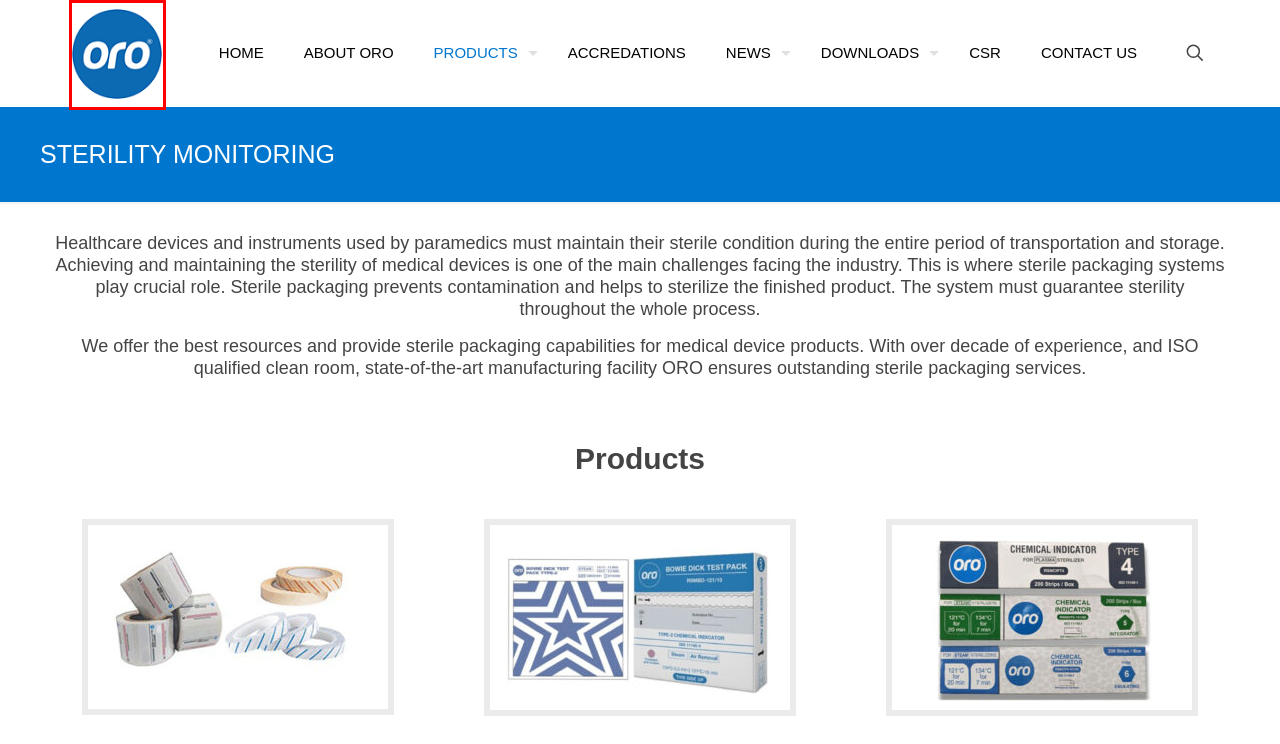Given a screenshot of a webpage with a red bounding box highlighting a UI element, choose the description that best corresponds to the new webpage after clicking the element within the red bounding box. Here are your options:
A. ACCREDATIONS - ORO
B. HOME - ORO
C. CONTACT US - ORO
D. TYPE 1 CHEMICAL INDICATOR - ORO
E. TYPE 4, 5, 6 CHEMICAL INDICATOR STRIP - ORO
F. ABOUT ORO - ORO
G. TYPE 2 CHEMICAL INDICATOR - ORO
H. PRIVACY POLICY - ORO

B